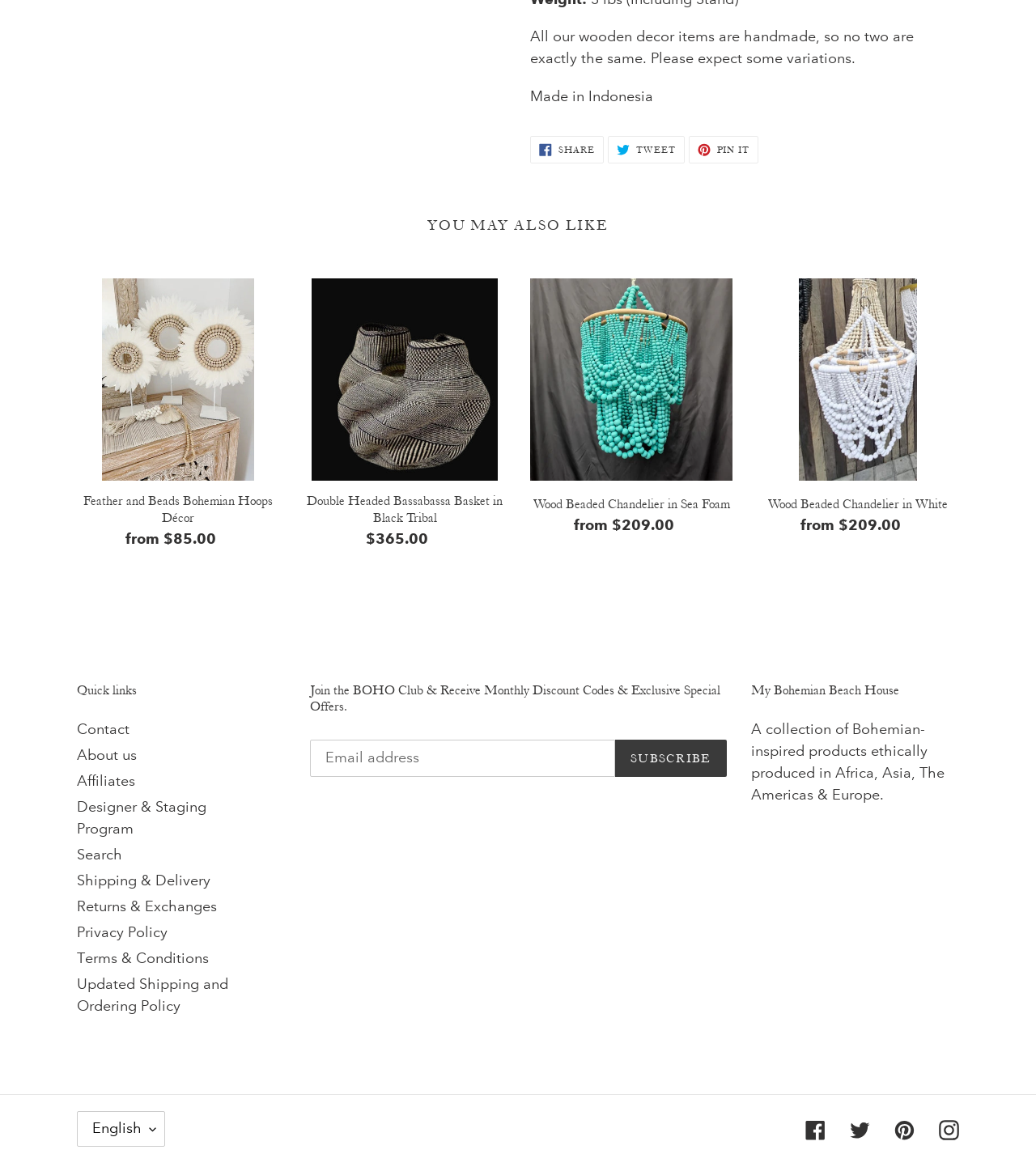Determine the bounding box coordinates of the clickable area required to perform the following instruction: "Share on Facebook". The coordinates should be represented as four float numbers between 0 and 1: [left, top, right, bottom].

[0.512, 0.118, 0.583, 0.141]